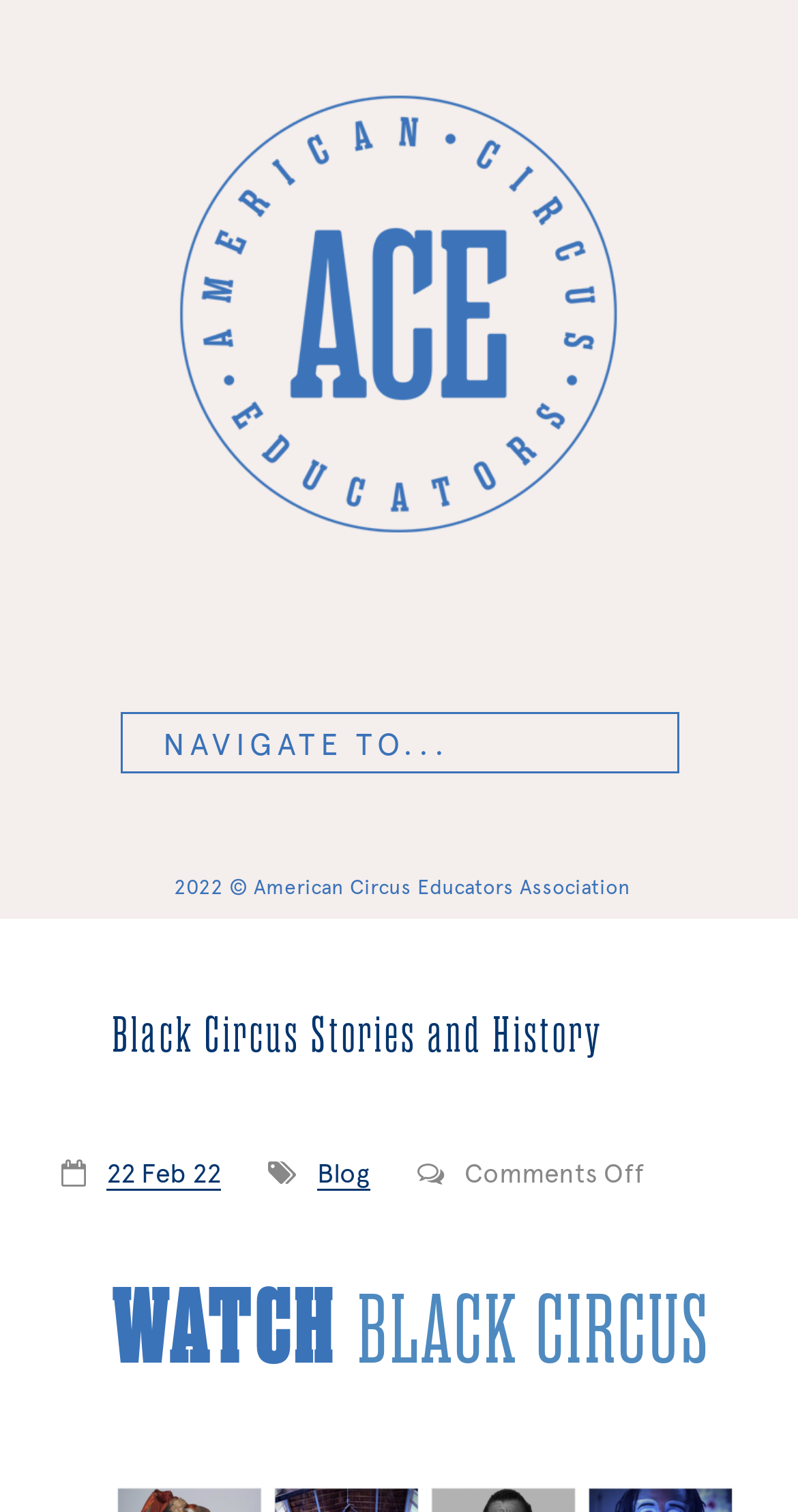What is the title of the blog post?
Using the image, give a concise answer in the form of a single word or short phrase.

Black Circus Stories and History